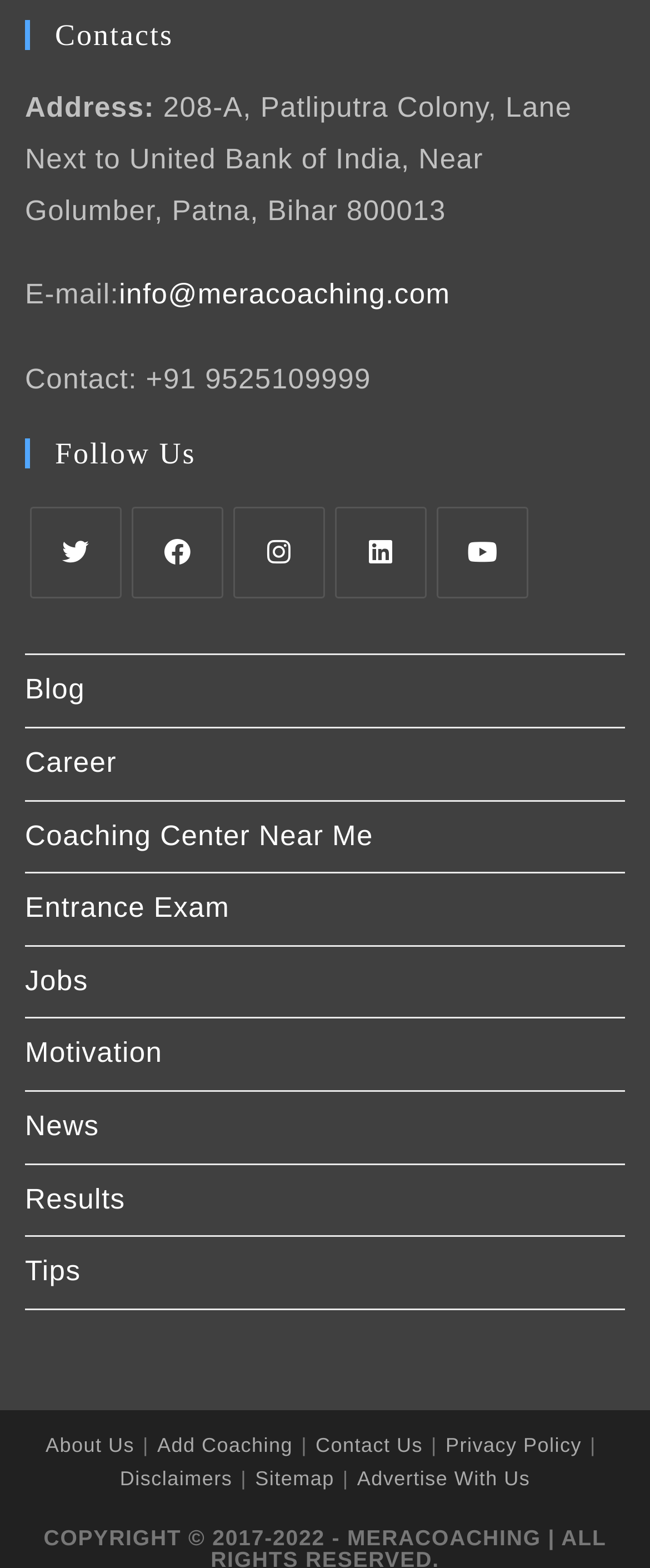Determine the bounding box for the HTML element described here: "Advertise With Us". The coordinates should be given as [left, top, right, bottom] with each number being a float between 0 and 1.

[0.549, 0.935, 0.816, 0.95]